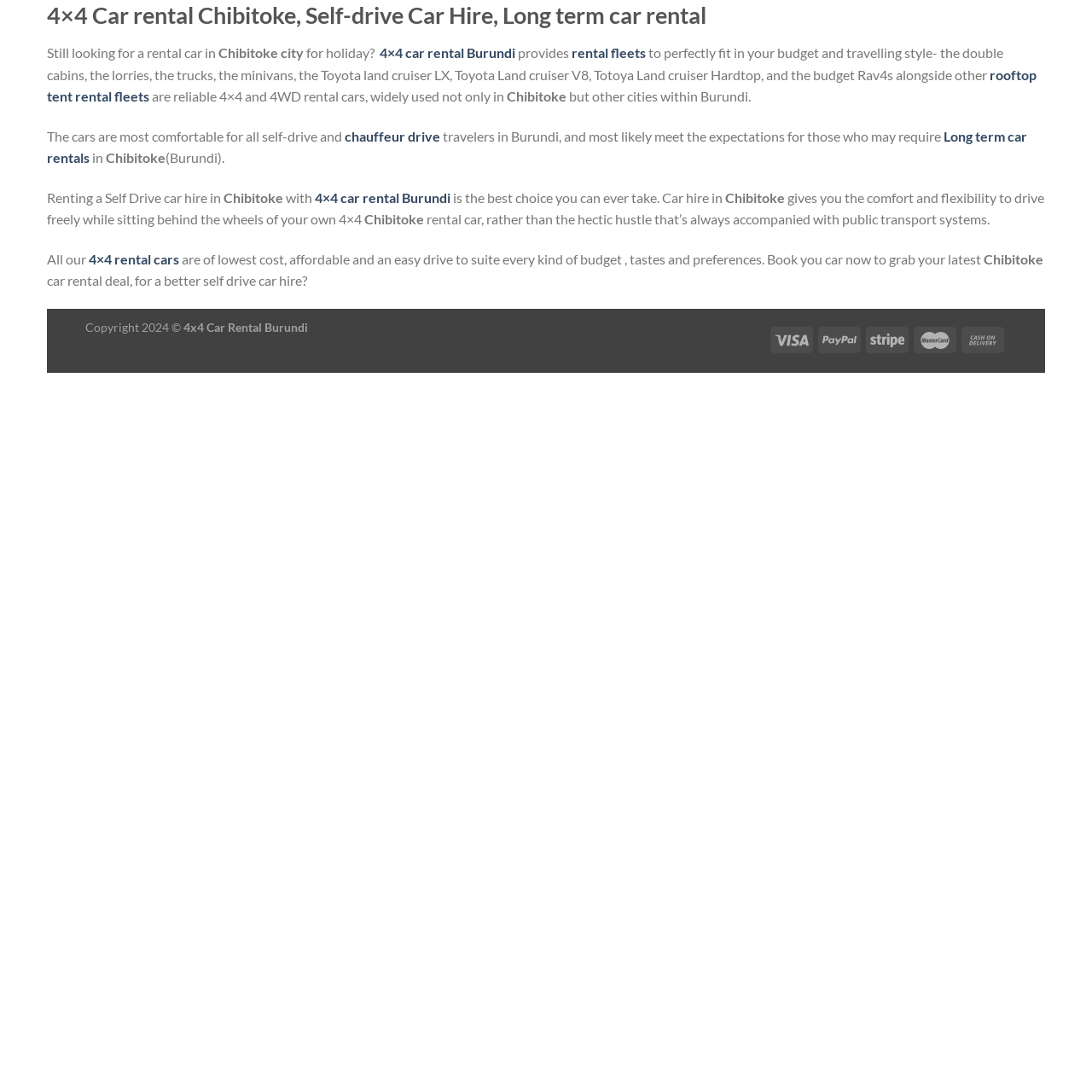What type of cars are available for rent?
Using the image, elaborate on the answer with as much detail as possible.

Based on the webpage content, it is mentioned that the rental fleets include double cabins, lorries, trucks, minivans, Toyota Land Cruiser LX, Toyota Land Cruiser V8, Toyota Land Cruiser Hardtop, and budget Rav4s, which are all types of 4x4 and 4WD cars.